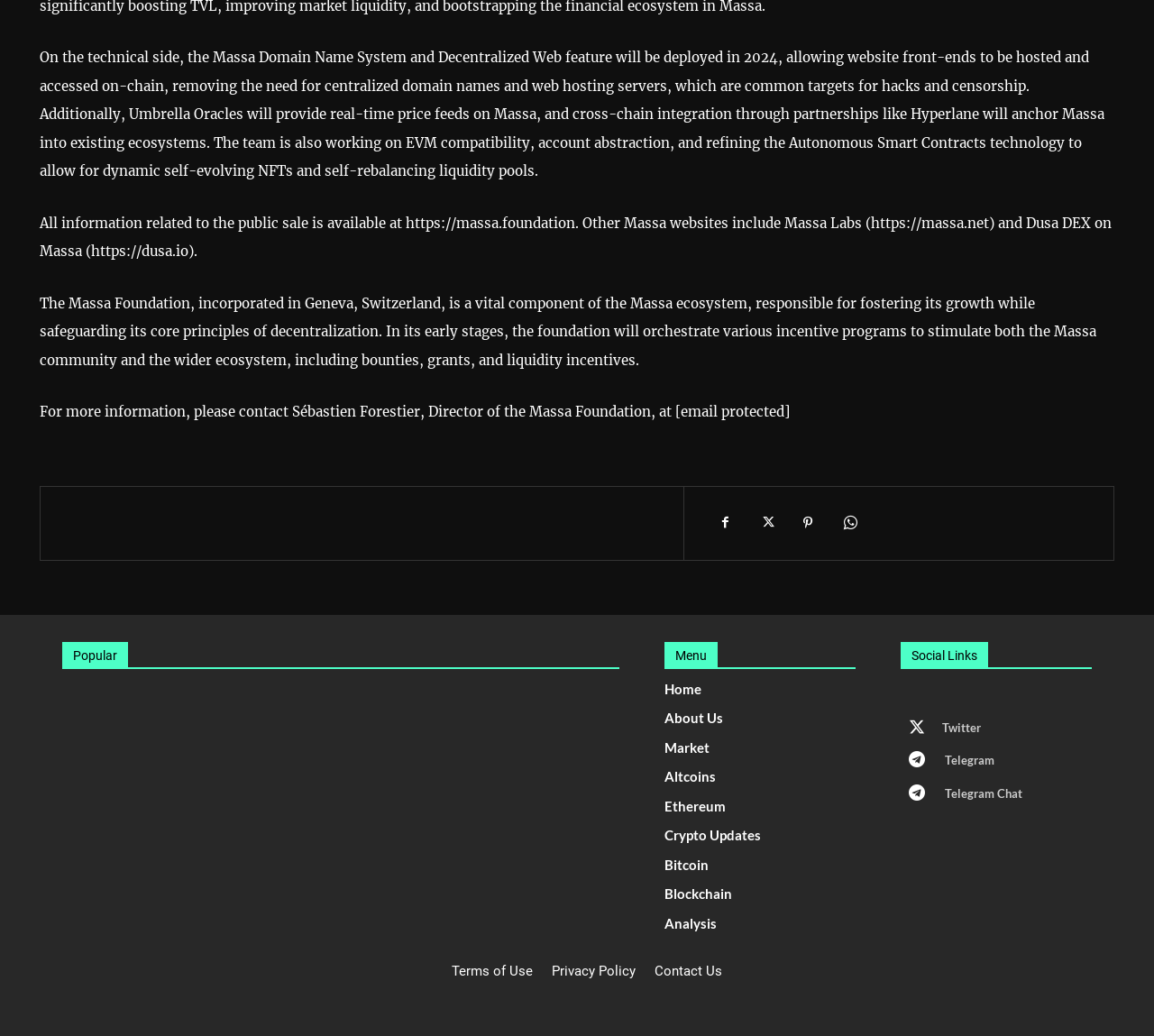Identify the bounding box coordinates of the clickable region required to complete the instruction: "Visit the Massa Labs website". The coordinates should be given as four float numbers within the range of 0 and 1, i.e., [left, top, right, bottom].

[0.034, 0.207, 0.963, 0.251]